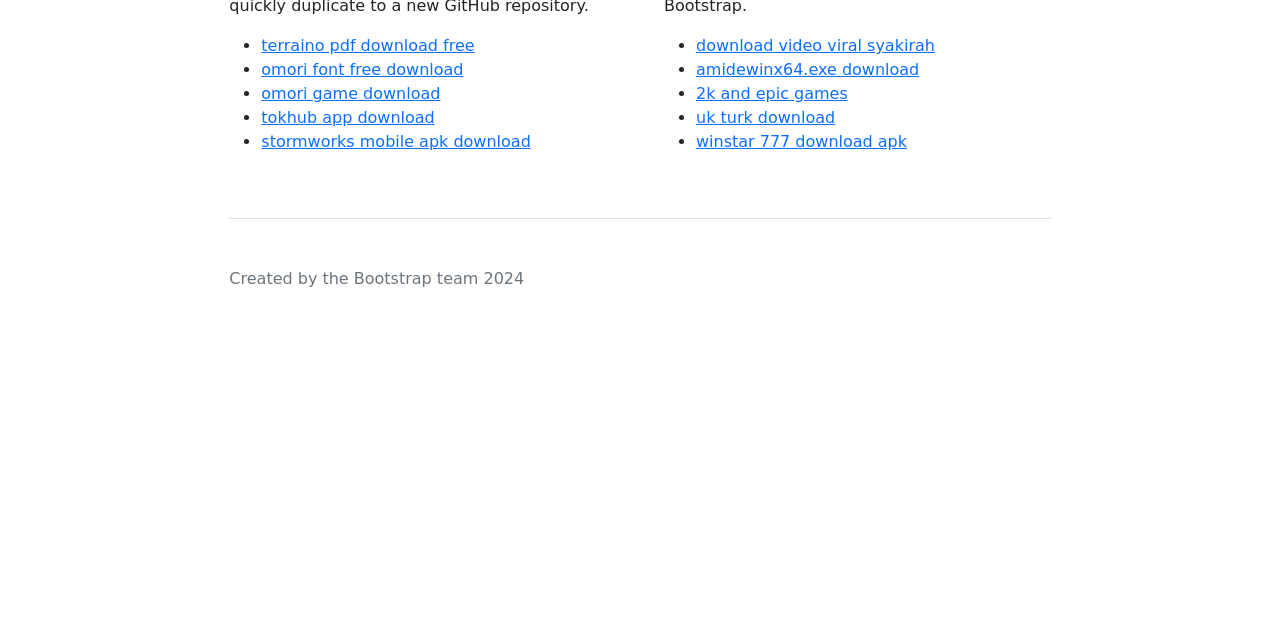Based on the element description, predict the bounding box coordinates (top-left x, top-left y, bottom-right x, bottom-right y) for the UI element in the screenshot: amidewinx64.exe download

[0.544, 0.094, 0.718, 0.124]